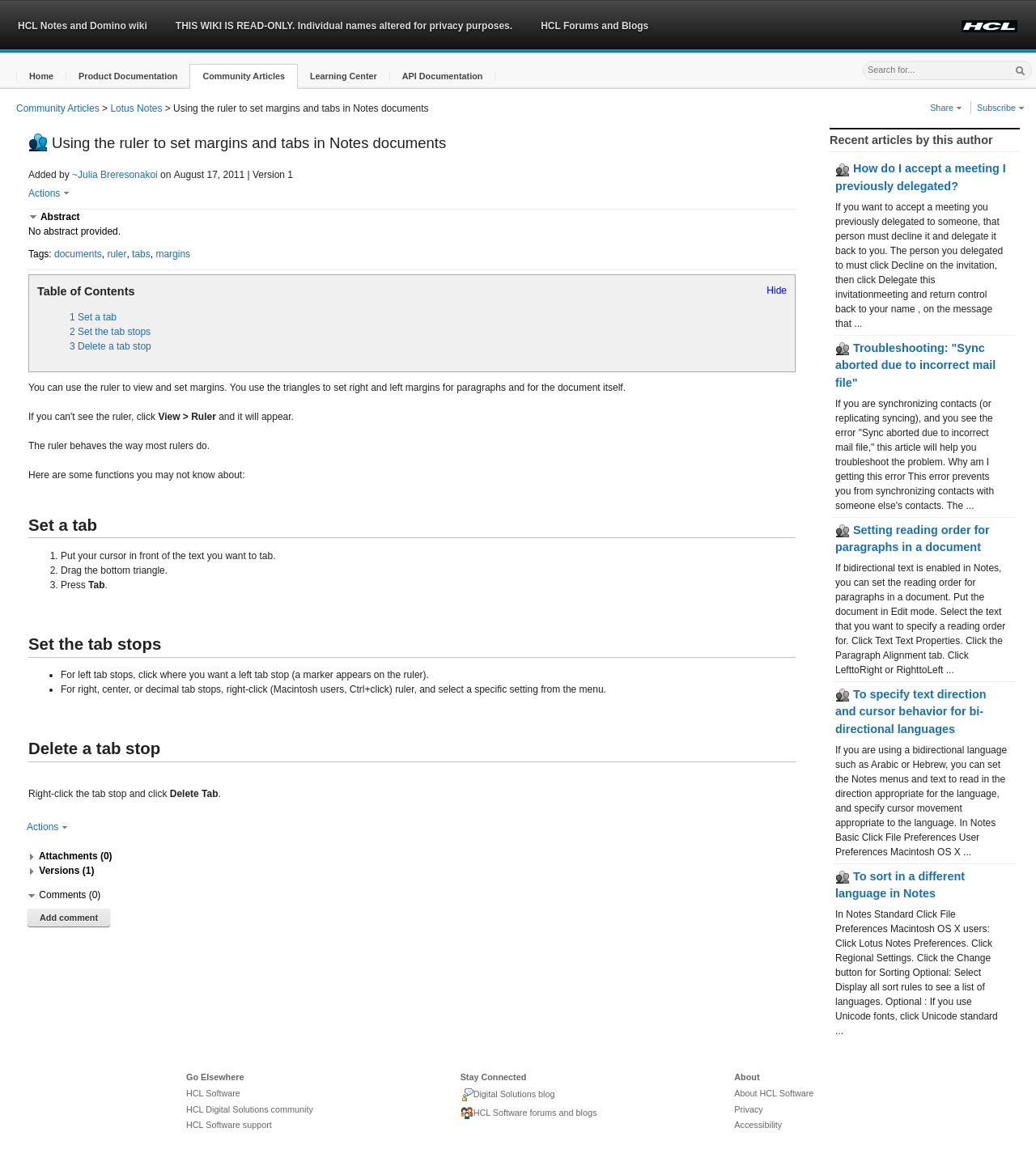What is the purpose of the ruler in Notes documents?
Answer the question with as much detail as you can, using the image as a reference.

According to the webpage, the ruler can be used to view and set margins, and it also has other functions such as setting tabs, which can be used to set right and left margins for paragraphs and for the document itself.